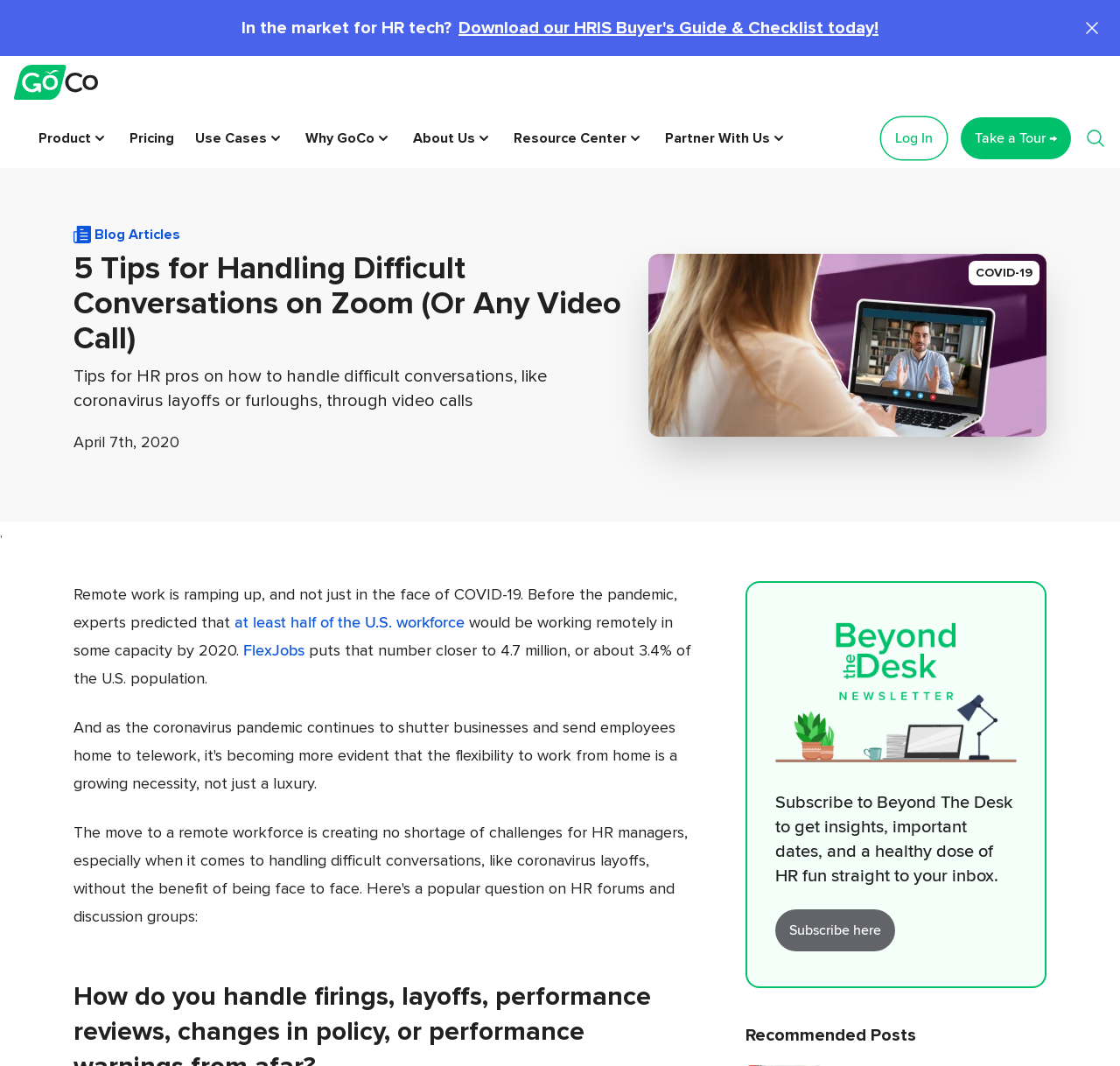What is the topic of the blog post?
Respond to the question with a well-detailed and thorough answer.

I determined the topic of the blog post by looking at the heading '5 Tips for Handling Difficult Conversations on Zoom (Or Any Video Call)' and the static text 'Tips for HR pros on how to handle difficult conversations, like coronavirus layoffs or furloughs, through video calls', which suggests that the topic is handling difficult conversations on Zoom.